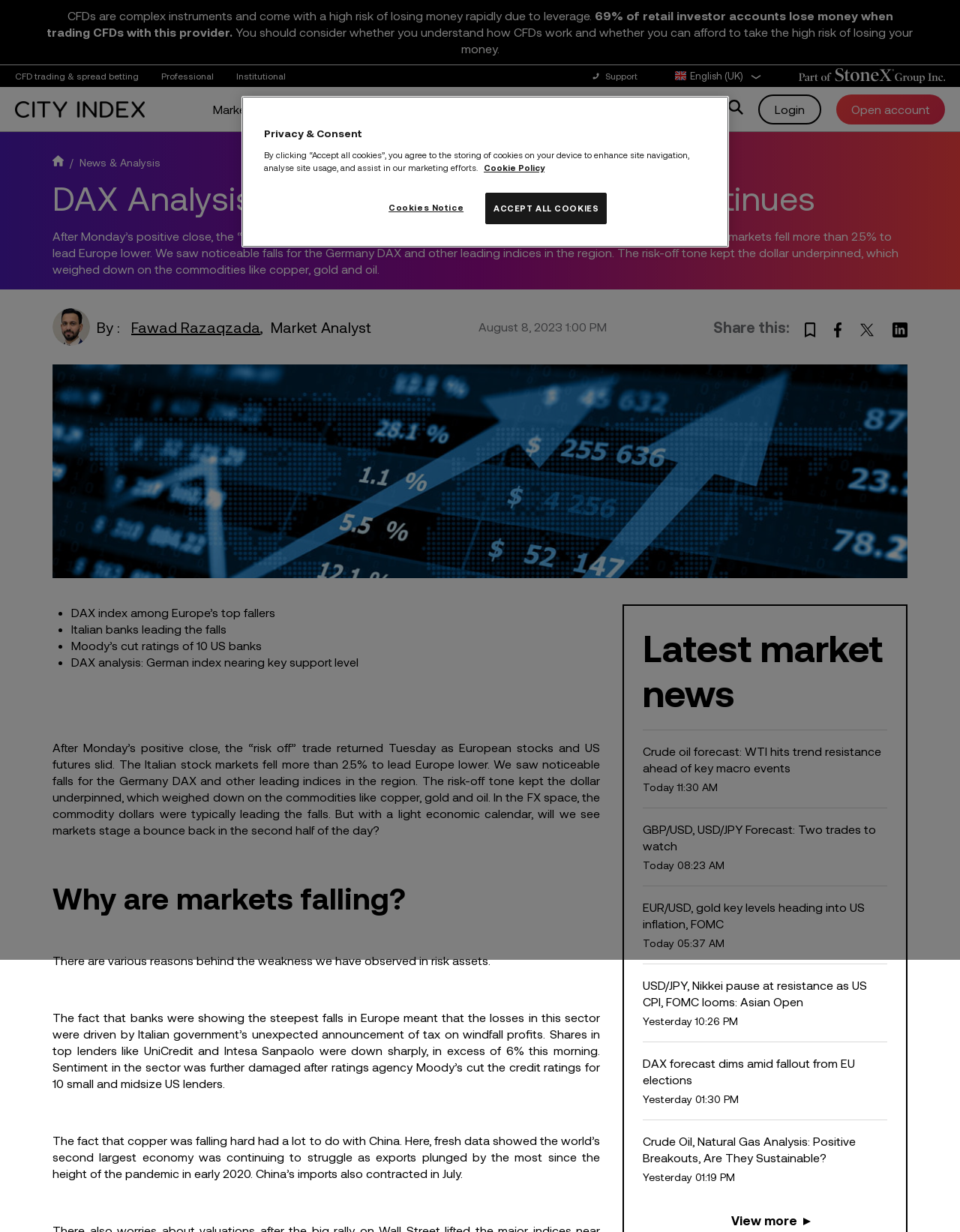Please determine the bounding box coordinates for the UI element described here. Use the format (top-left x, top-left y, bottom-right x, bottom-right y) with values bounded between 0 and 1: parent_node: Markets title="Home"

[0.016, 0.082, 0.151, 0.095]